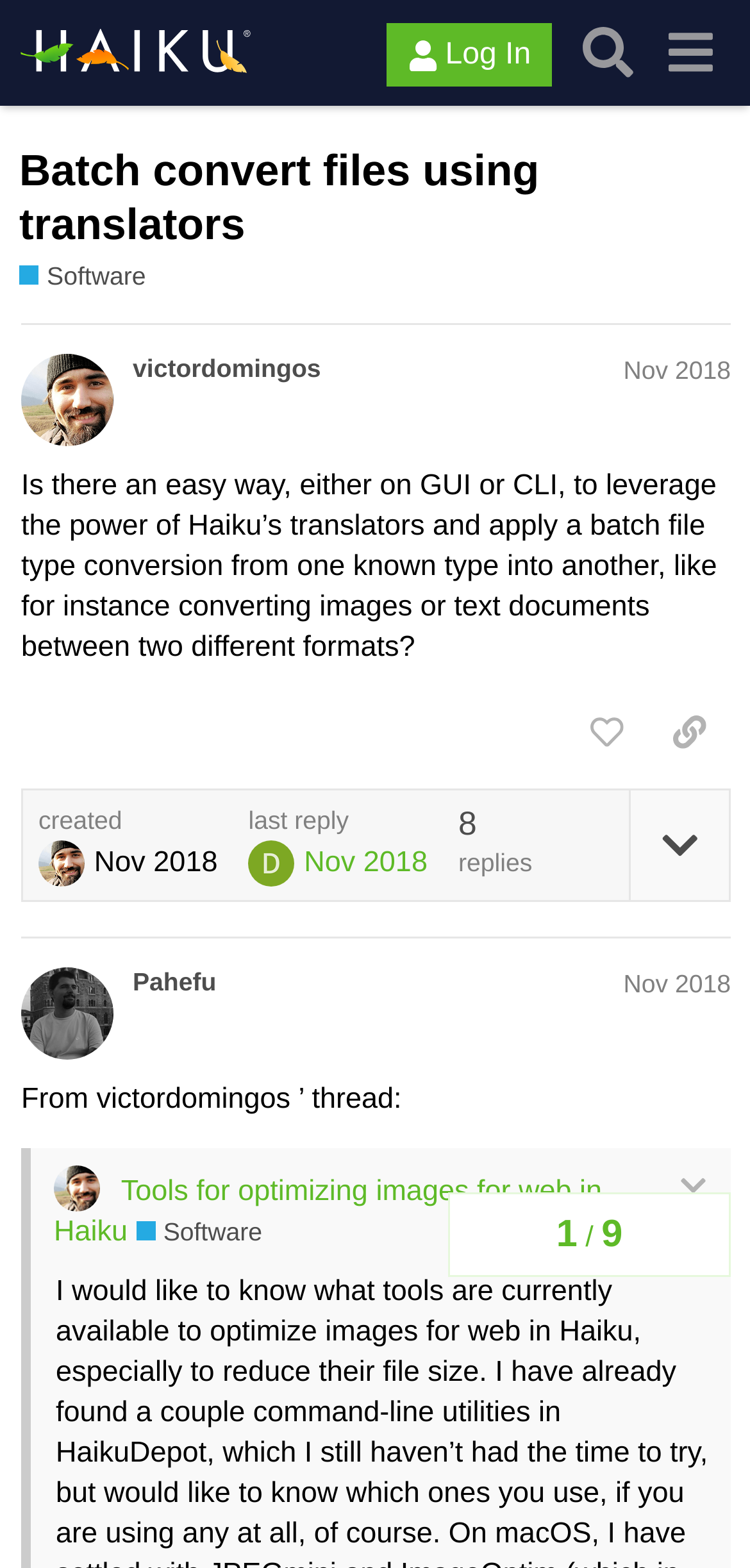What is the username of the person who started the topic?
Based on the image, answer the question with as much detail as possible.

The username of the person who started the topic can be found next to the date and time of the original post, which says 'victordomingos Nov 2018'.